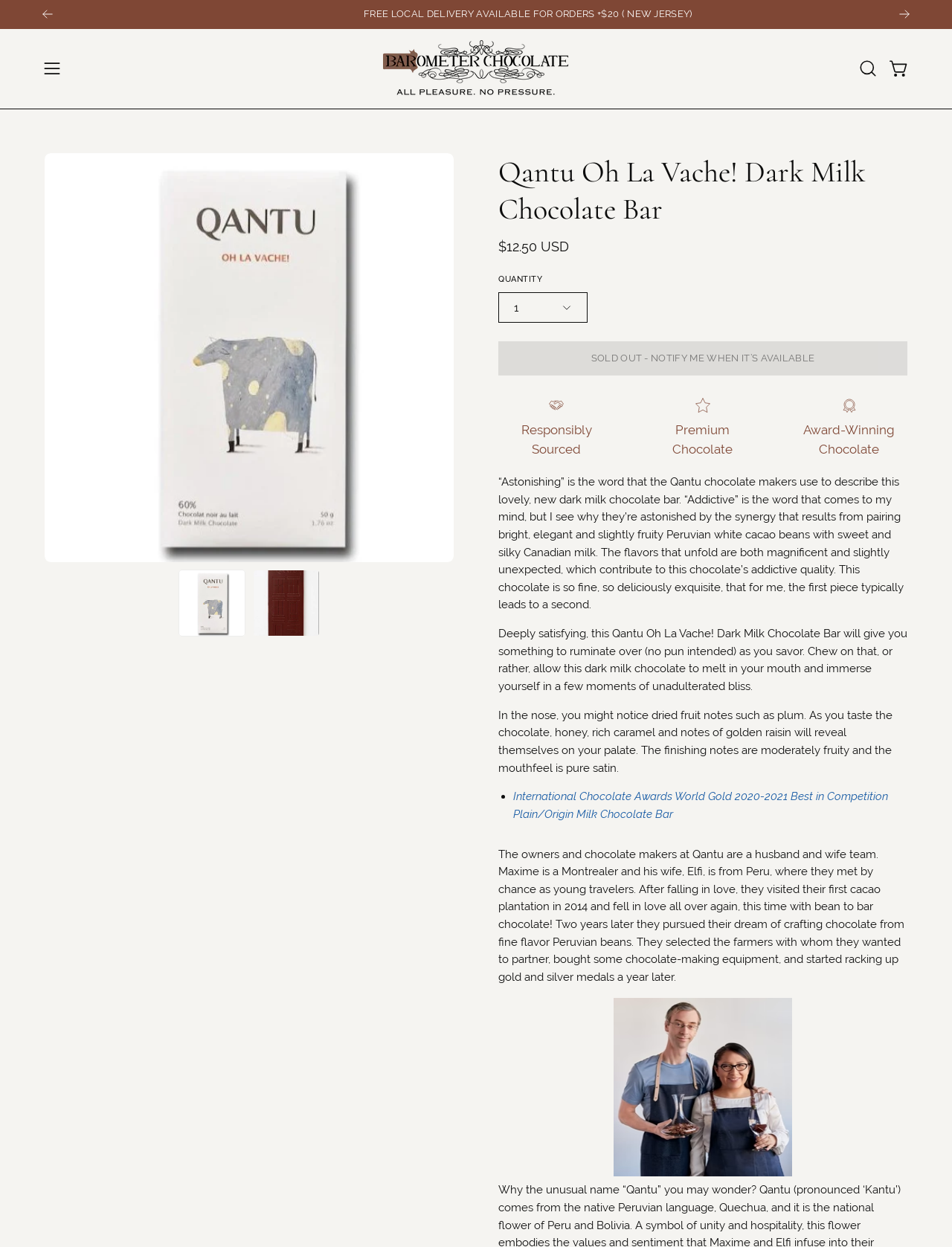Determine the bounding box coordinates of the element's region needed to click to follow the instruction: "Open search bar". Provide these coordinates as four float numbers between 0 and 1, formatted as [left, top, right, bottom].

[0.895, 0.043, 0.928, 0.068]